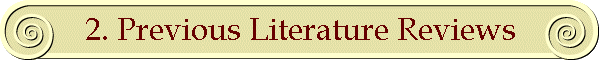What design element is featured on either side of the banner?
Look at the screenshot and give a one-word or phrase answer.

elegant scroll motifs